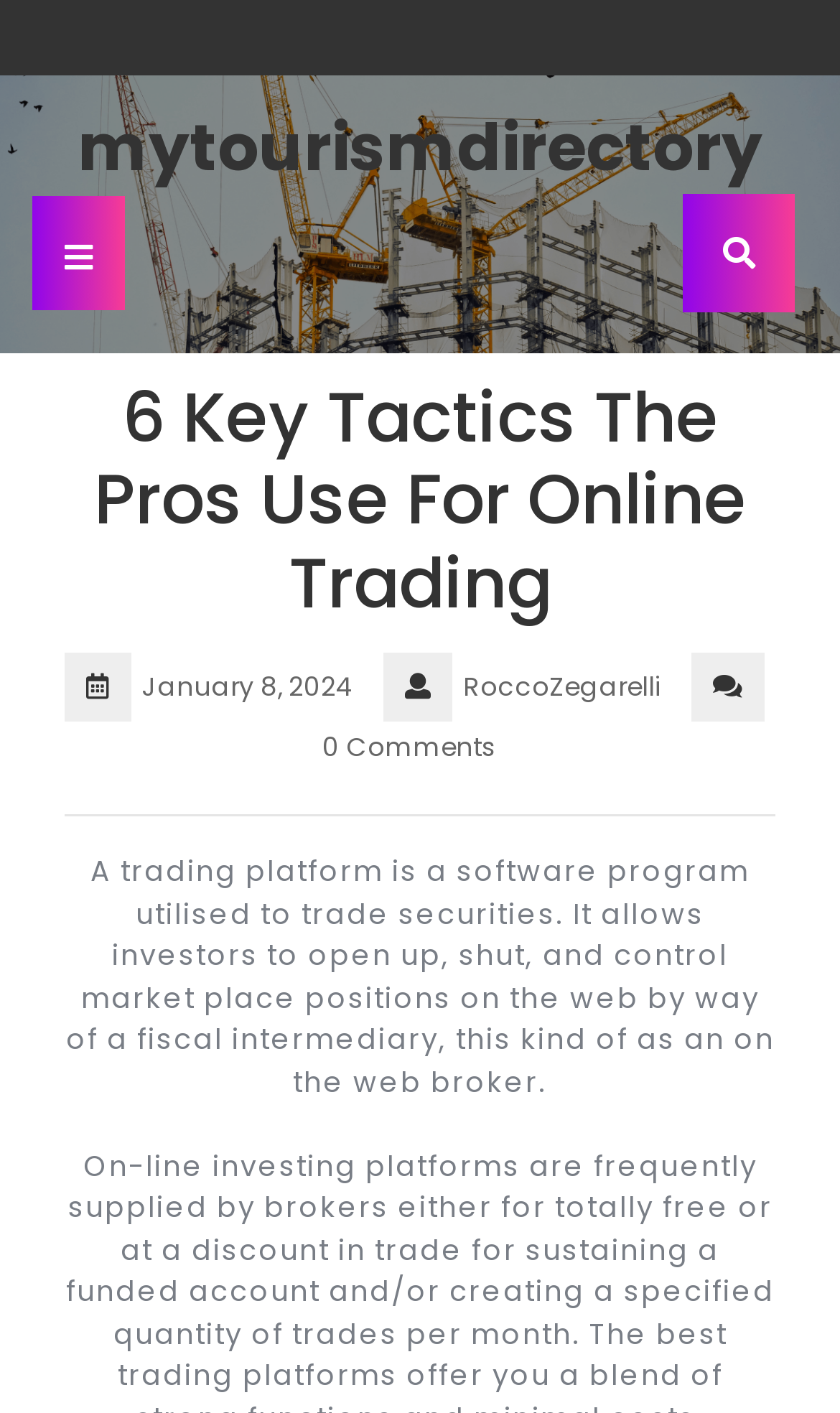How many comments are there on the article?
Refer to the image and provide a thorough answer to the question.

I found the number of comments by looking at the static text element that says '0 Comments' which is located below the author's name.